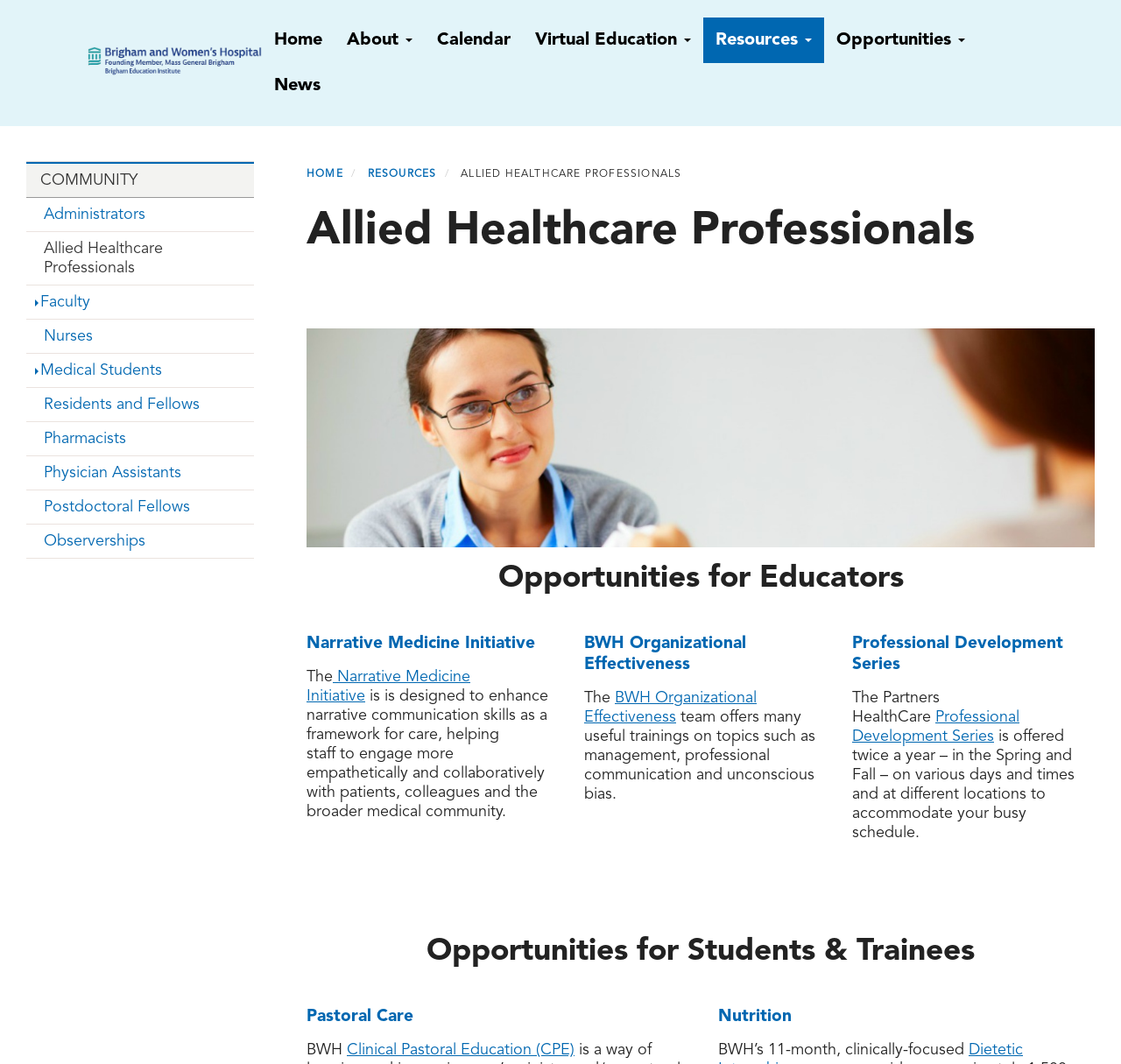Find and provide the bounding box coordinates for the UI element described here: "Pastoral Care". The coordinates should be given as four float numbers between 0 and 1: [left, top, right, bottom].

[0.273, 0.948, 0.369, 0.964]